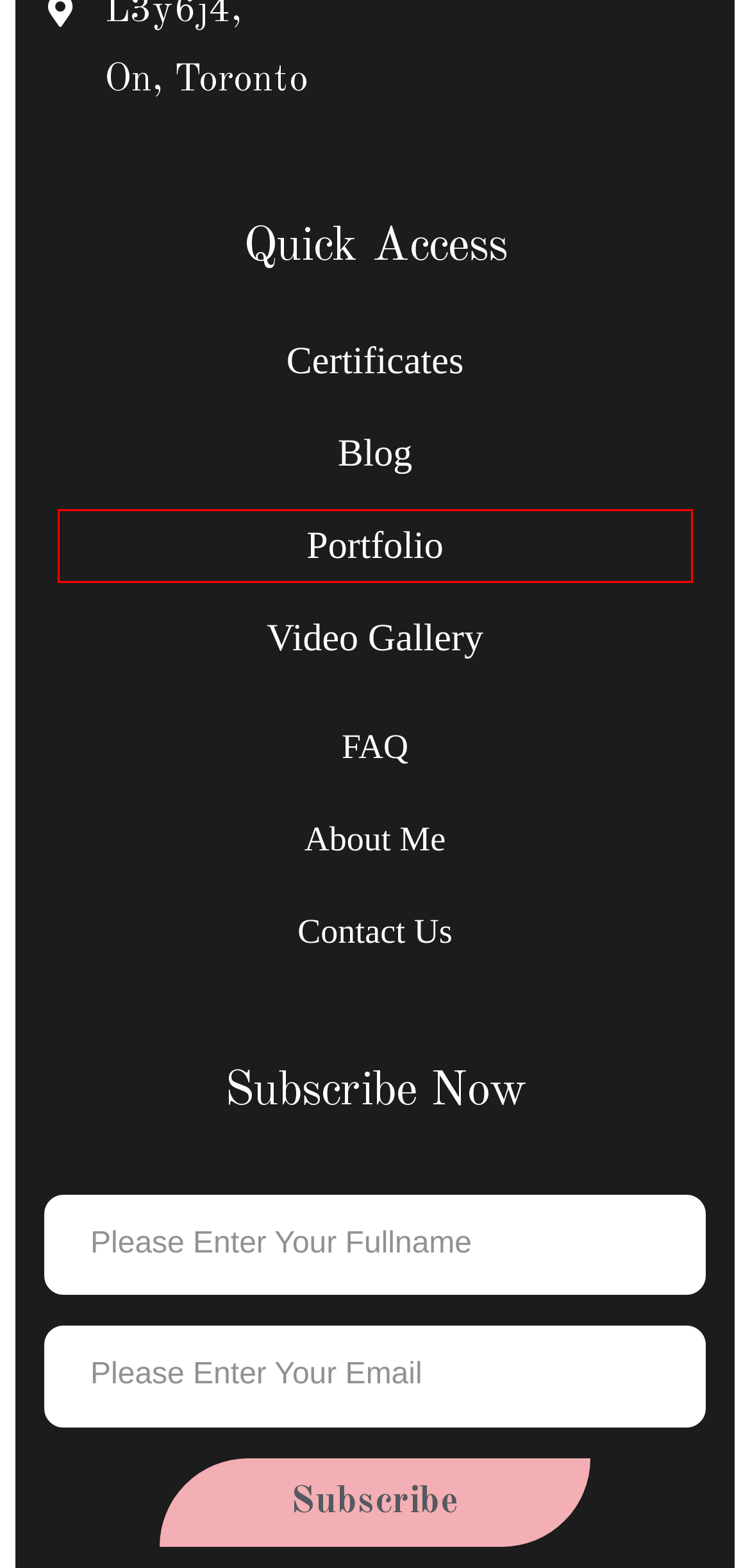Look at the screenshot of a webpage that includes a red bounding box around a UI element. Select the most appropriate webpage description that matches the page seen after clicking the highlighted element. Here are the candidates:
A. ABOUT | Canada Makeup
B. Certificates | Canada Makeup
C. Portfolio | Canada Makeup
D. Contact Us | Canada Makeup
E. FAQ | Canada Makeup
F. Video Gallery | Canada Makeup
G. blog | Canada Makeup
H. Microblading Color Chart | Useful Guide To Choose The Right One

C